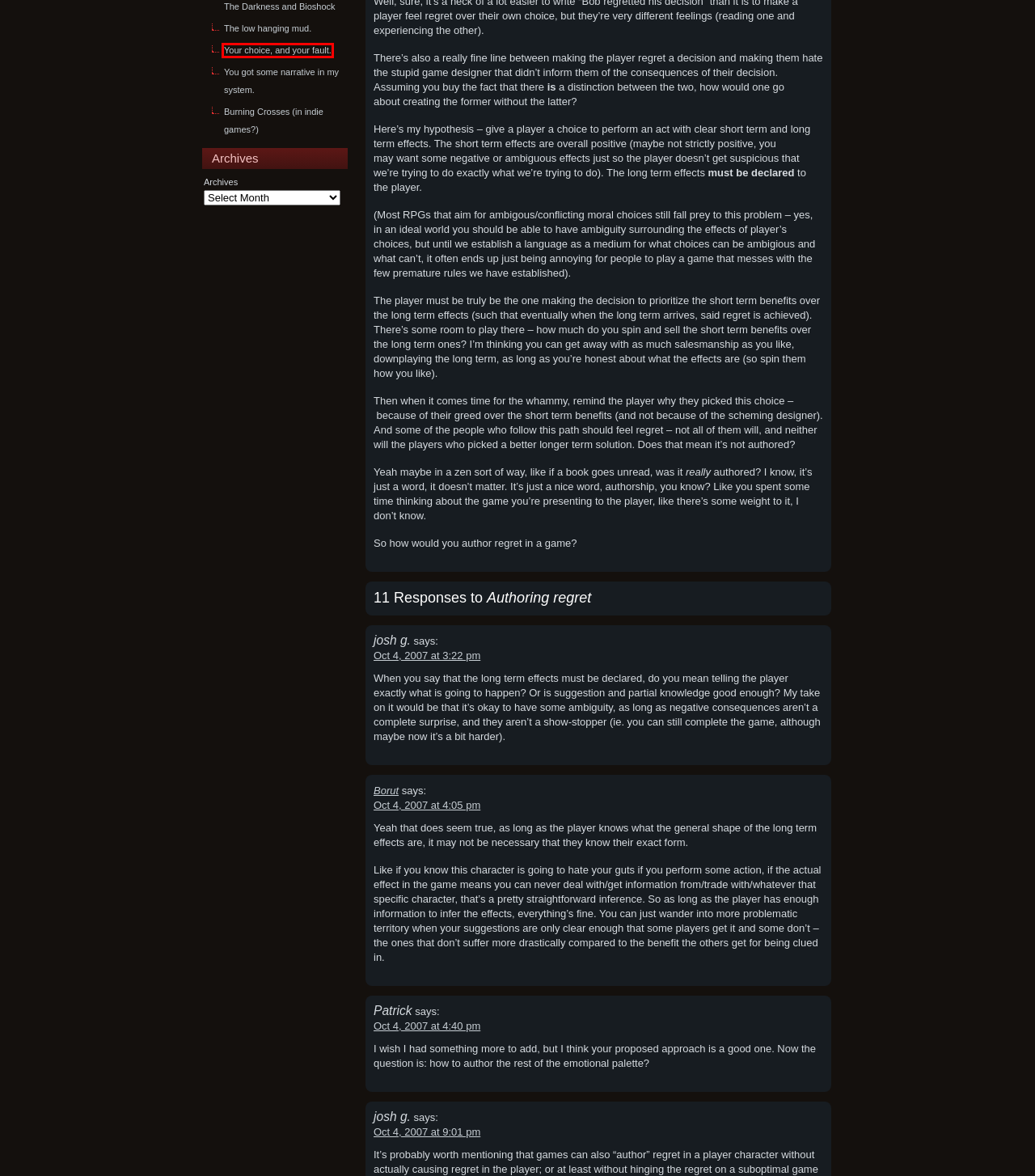You see a screenshot of a webpage with a red bounding box surrounding an element. Pick the webpage description that most accurately represents the new webpage after interacting with the element in the red bounding box. The options are:
A. The low hanging mud. | Plush Apocalypse
B. Weddings | Plush Apocalypse
C. Burning Crosses (in indie games?) | Plush Apocalypse
D. It’s like the world is saying, “Borut, sit at home and play video games.” | Plush Apocalypse
E. Features recent news | Game Developer
F. You got some narrative in my system. | Plush Apocalypse
G. Blogs recent news | Game Developer
H. Your choice, and your fault. | Plush Apocalypse

H